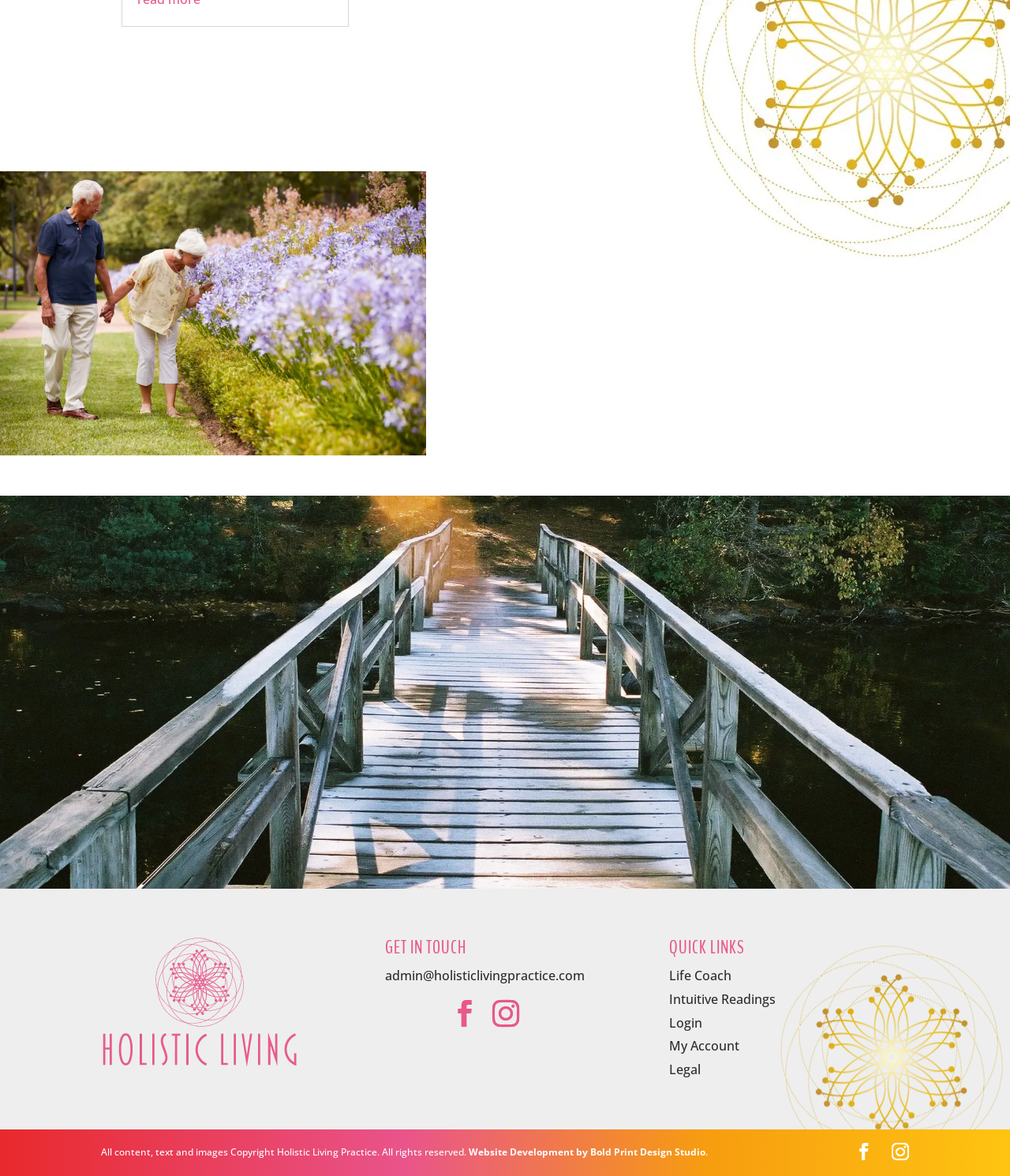What is the email address to get in touch?
Give a detailed explanation using the information visible in the image.

I found the answer by looking at the link element with the text 'admin@holisticlivingpractice.com' in the footer section of the webpage, which is located at the bottom of the page.